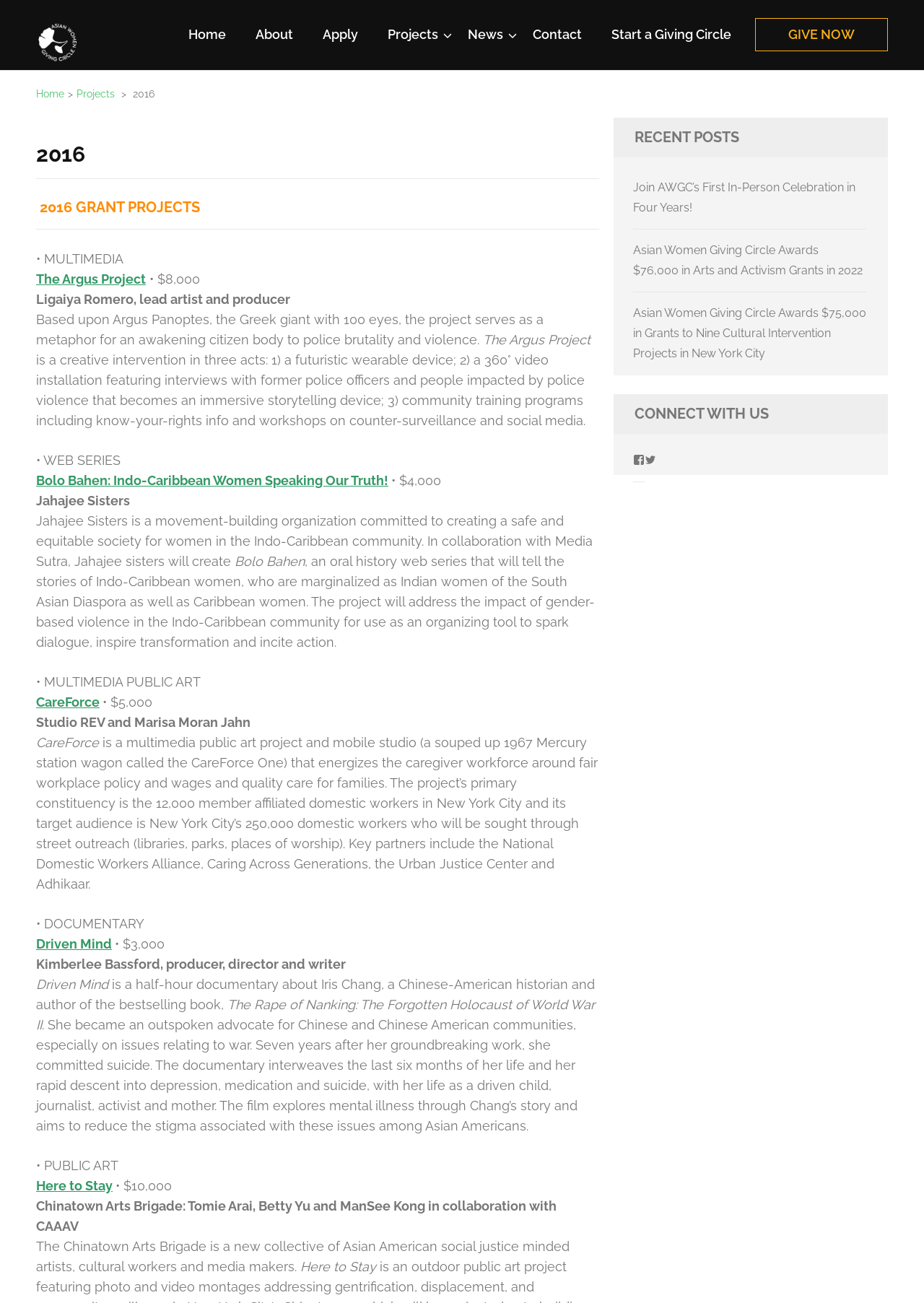Please mark the bounding box coordinates of the area that should be clicked to carry out the instruction: "Click the 'GIVE NOW' button".

[0.817, 0.014, 0.961, 0.039]